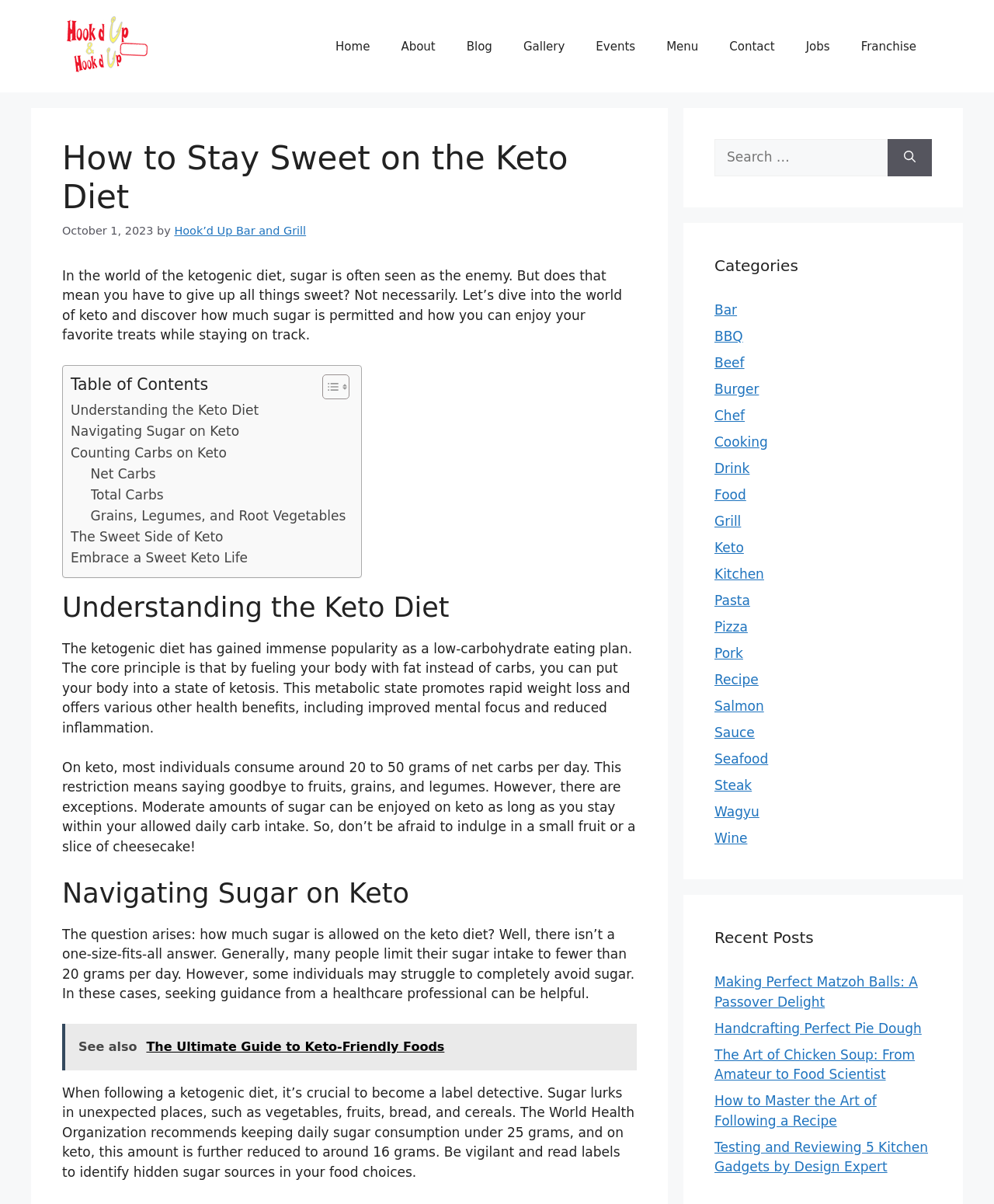Please analyze the image and give a detailed answer to the question:
What is the purpose of becoming a label detective on keto?

According to the webpage, when following a ketogenic diet, it's crucial to become a label detective to identify hidden sugar sources in your food choices. Sugar lurks in unexpected places, such as vegetables, fruits, bread, and cereals, and being vigilant and reading labels can help you make informed choices.